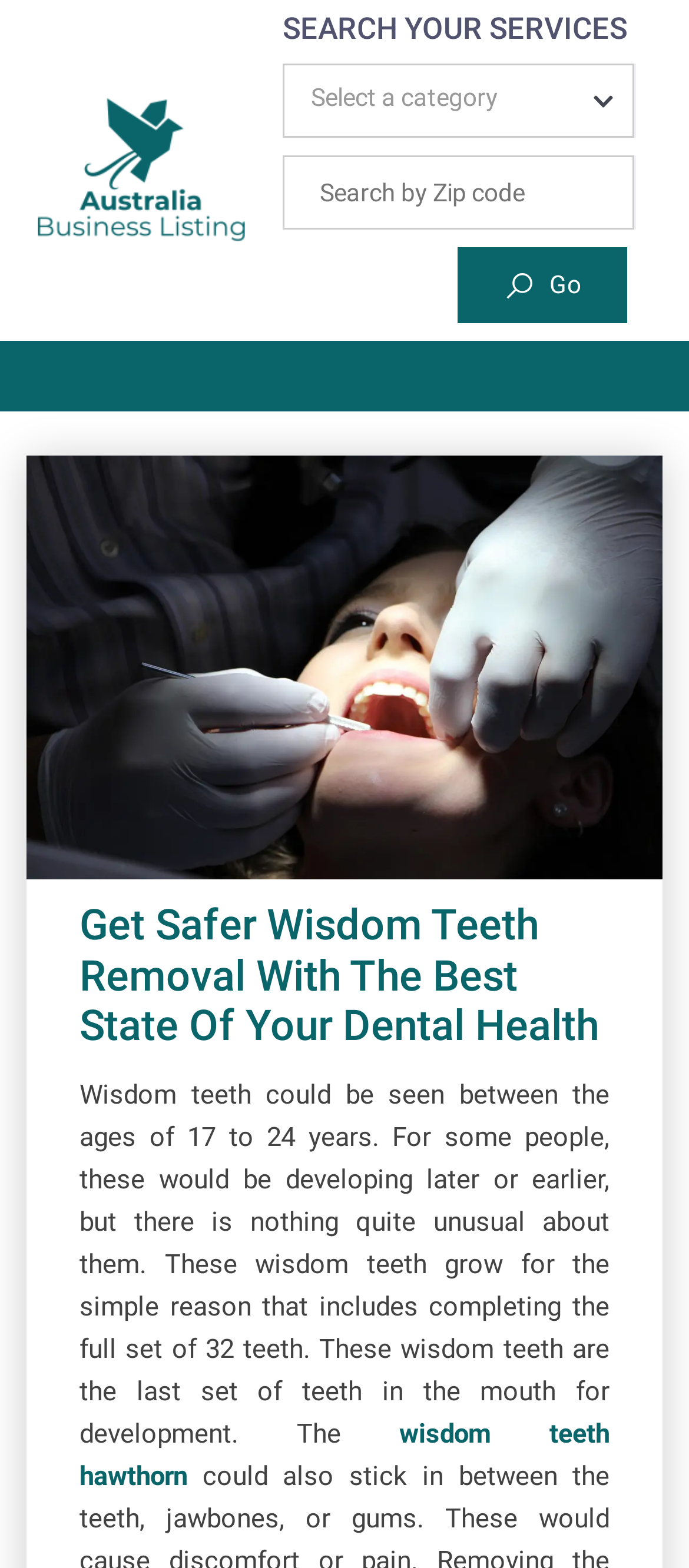What can be searched by on the webpage?
Could you please answer the question thoroughly and with as much detail as possible?

The webpage has a search function that allows users to search by zip code, as indicated by the 'Search by Zip code' textbox.